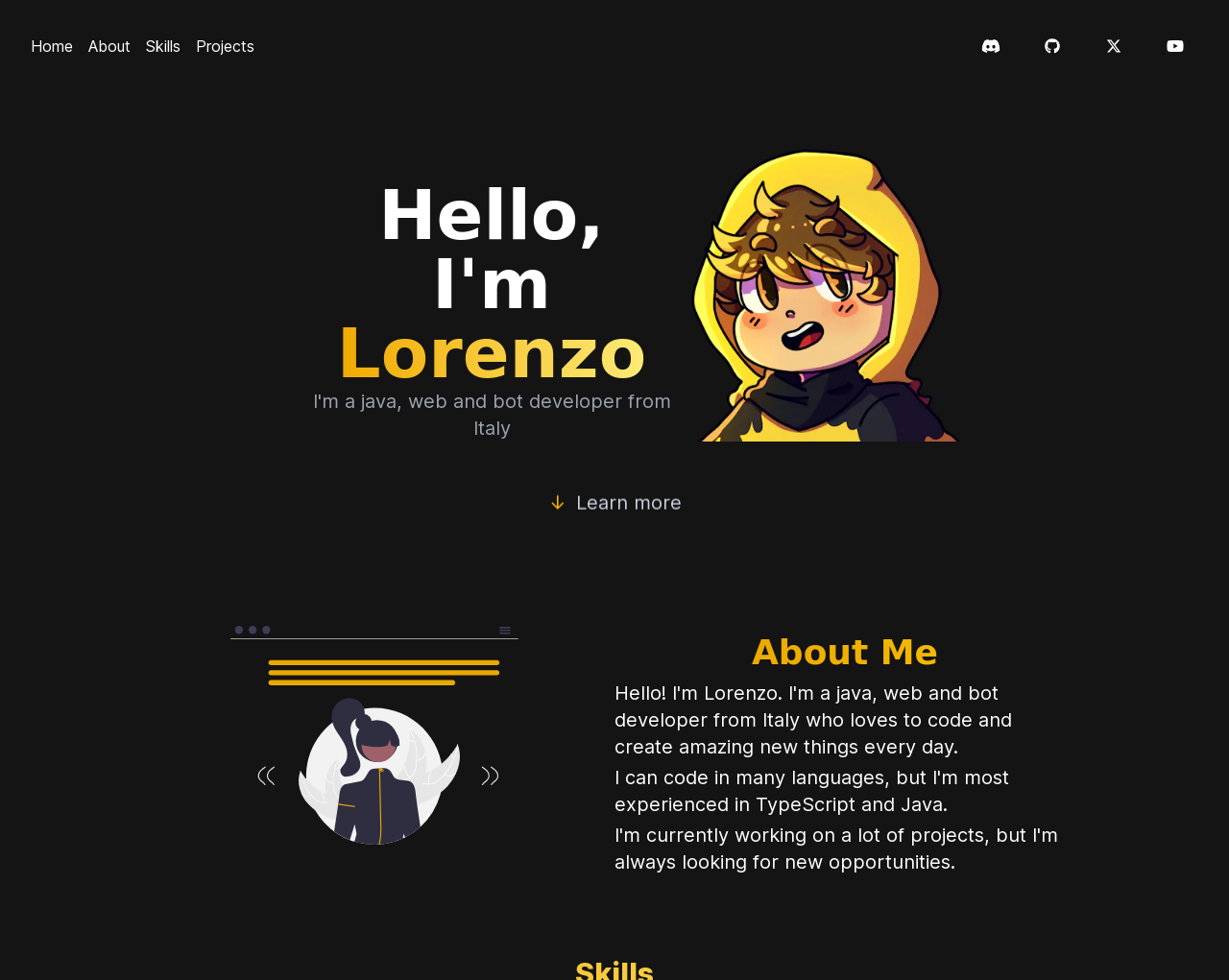What is the purpose of the '↓ Learn more' link?
Could you answer the question in a detailed manner, providing as much information as possible?

The '↓ Learn more' link is located at [0.446, 0.502, 0.554, 0.529] and is placed below the introduction heading 'Hello, I'm Lorenzo'. It is likely that this link will lead to more information about the person, possibly an about page or a bio section.